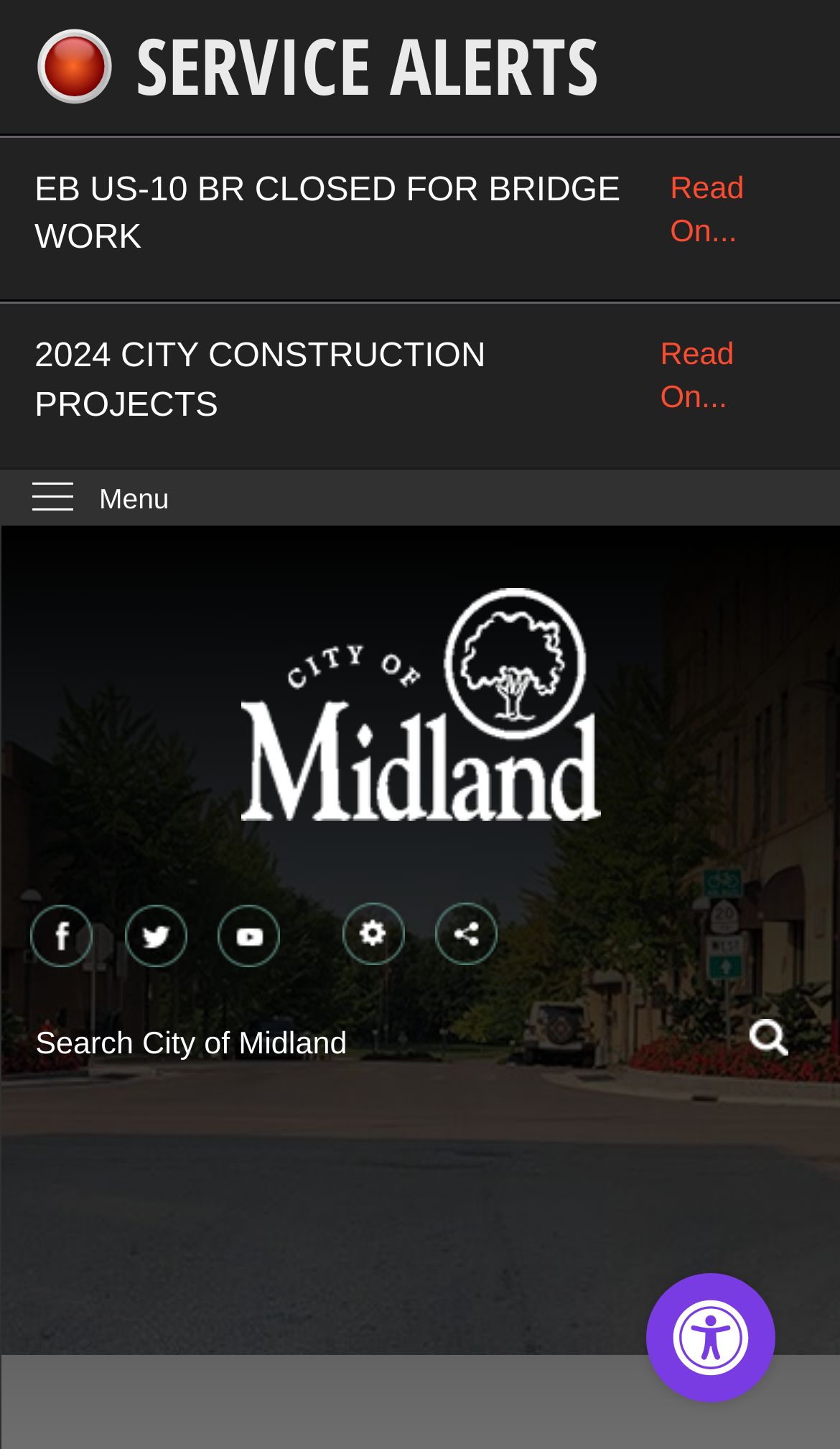Locate and provide the bounding box coordinates for the HTML element that matches this description: "New Jersey Medigap Insurance".

None